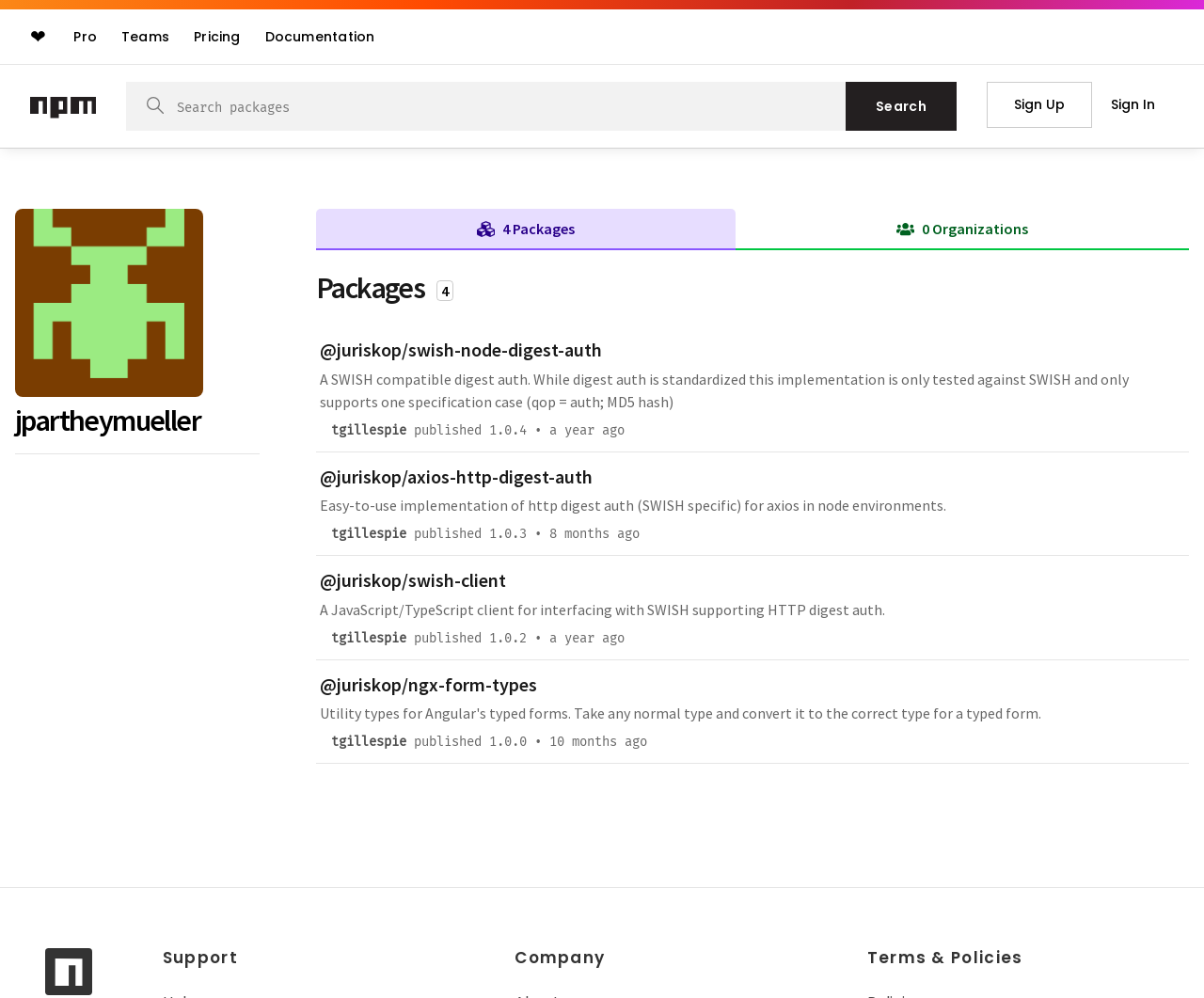Find the bounding box coordinates for the area that must be clicked to perform this action: "View package details of @juriskop/swish-node-digest-auth".

[0.266, 0.342, 0.5, 0.361]